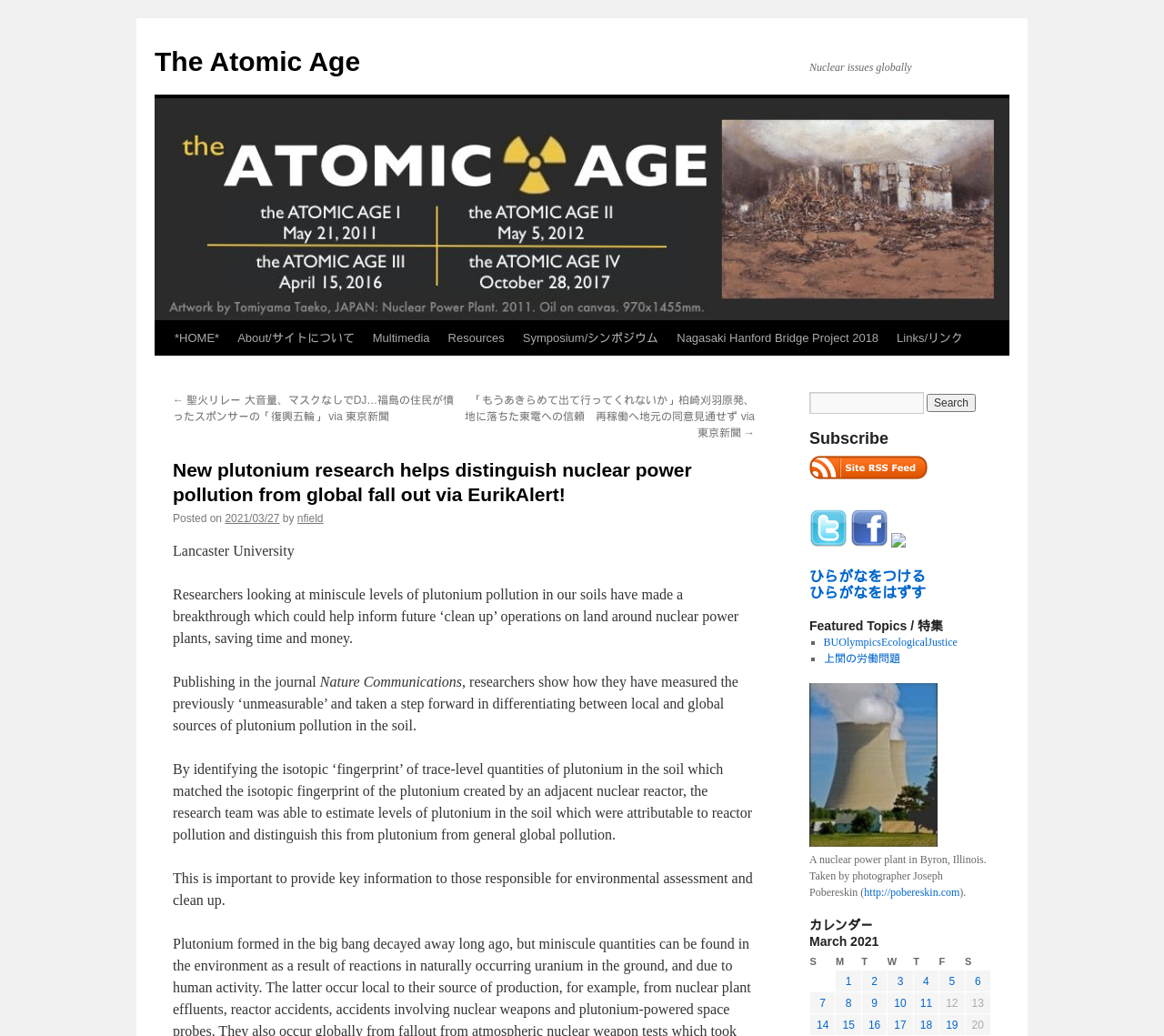Locate the bounding box coordinates of the clickable part needed for the task: "View the featured topics".

[0.695, 0.596, 0.852, 0.612]